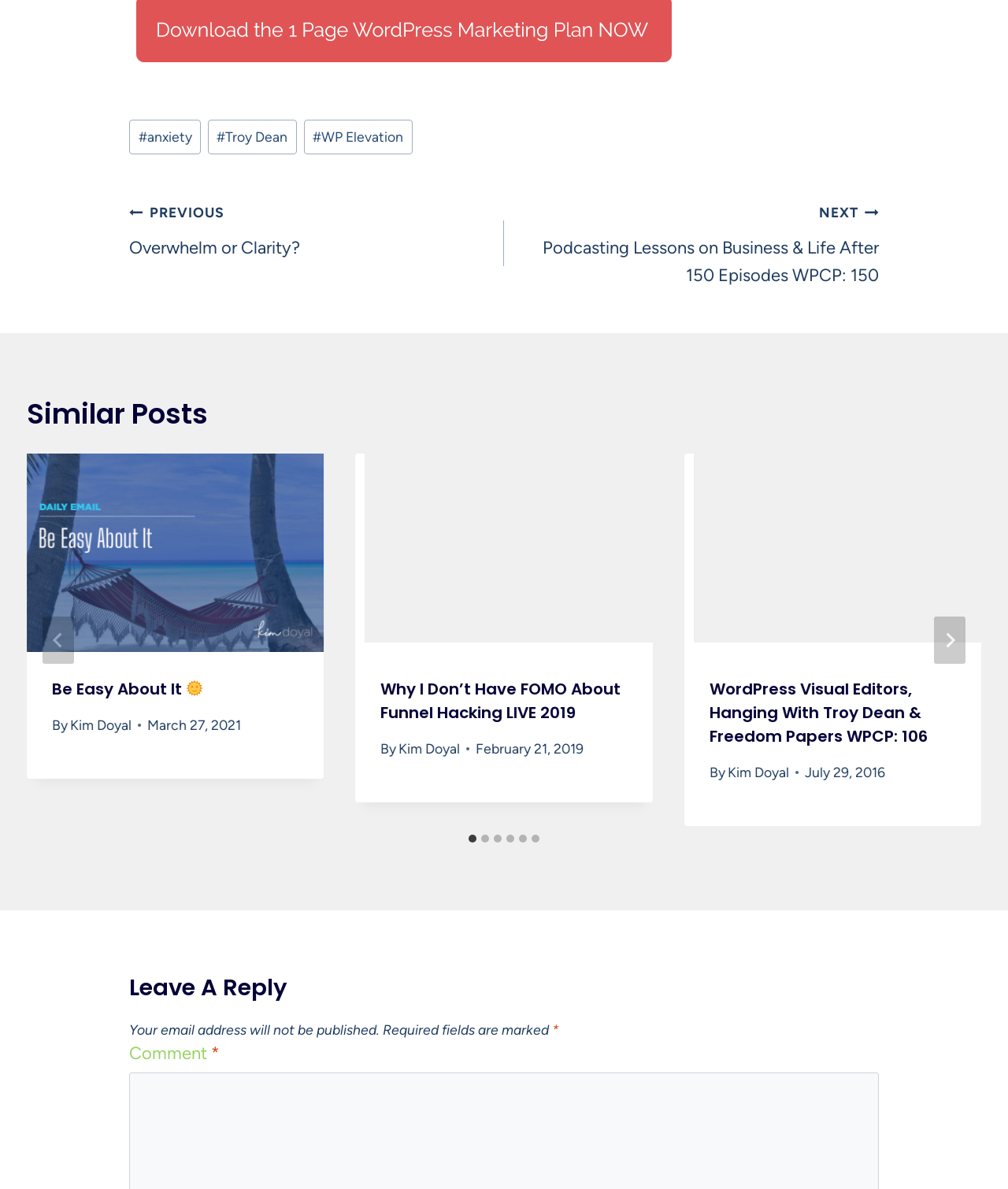Identify the bounding box coordinates of the region I need to click to complete this instruction: "Click on the 'Go to last slide' button".

[0.042, 0.518, 0.073, 0.558]